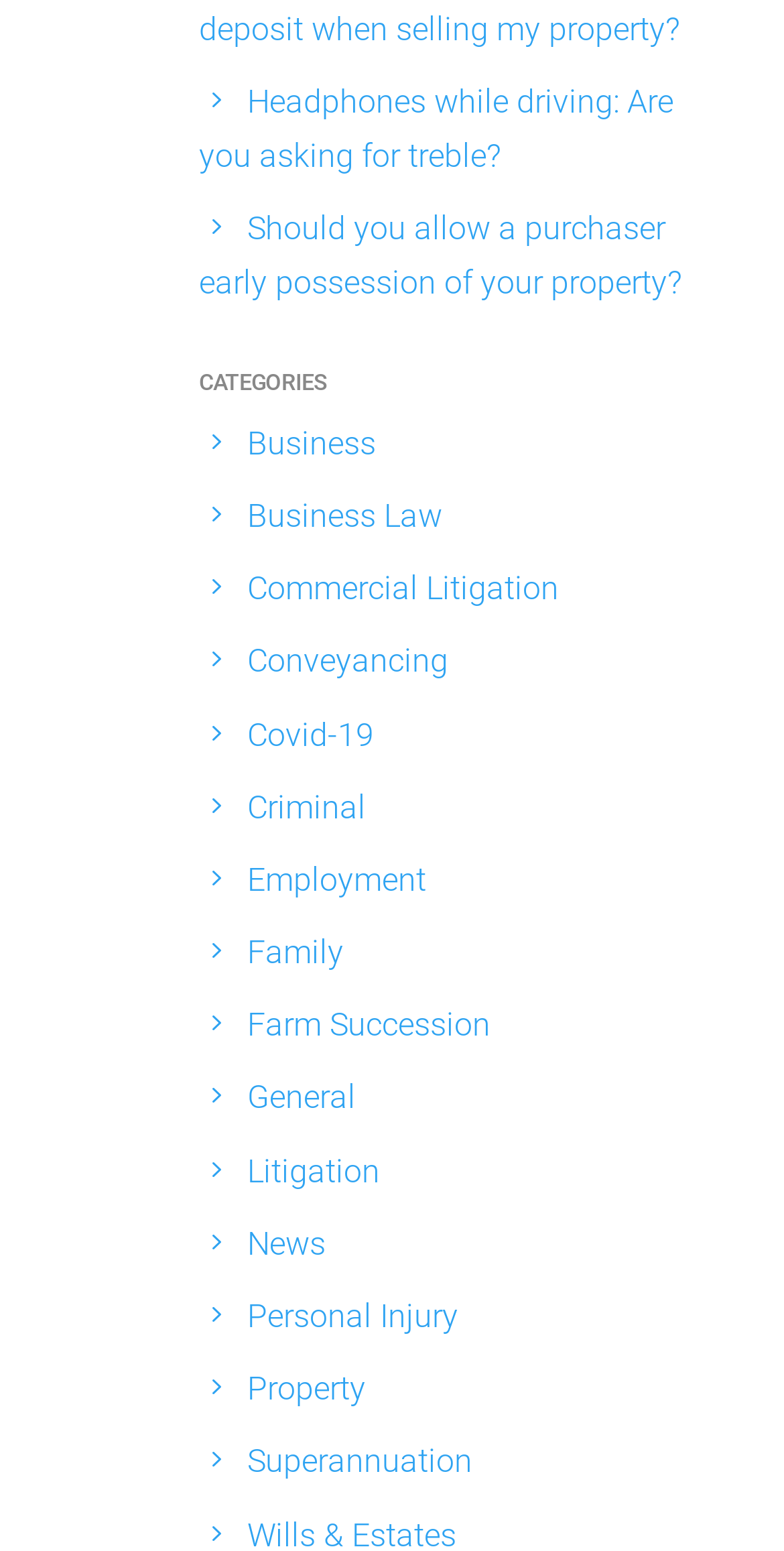Can you show the bounding box coordinates of the region to click on to complete the task described in the instruction: "Click on the 'Business' category"?

[0.315, 0.273, 0.479, 0.298]